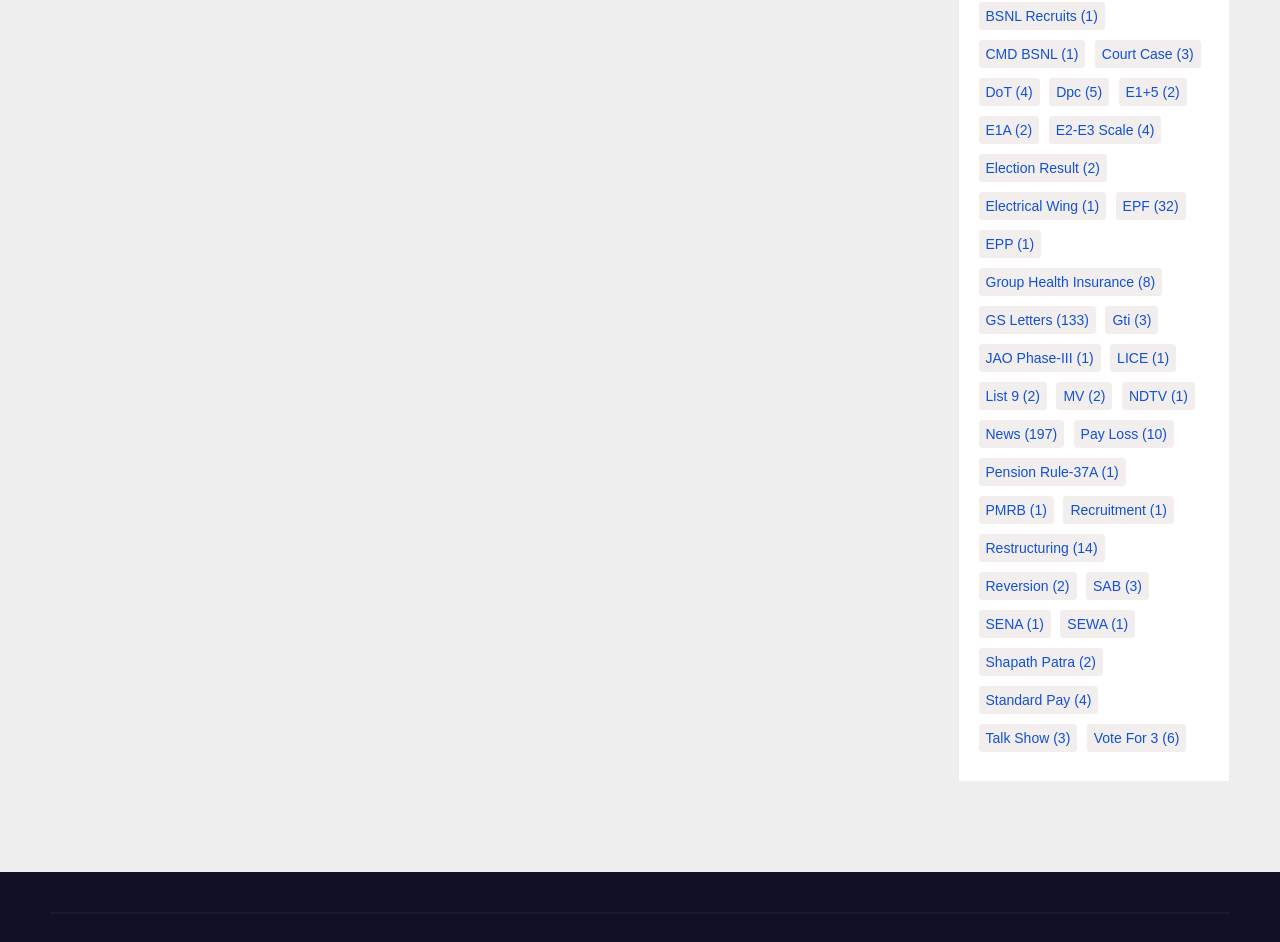Please identify the bounding box coordinates of the element's region that needs to be clicked to fulfill the following instruction: "Search for something". The bounding box coordinates should consist of four float numbers between 0 and 1, i.e., [left, top, right, bottom].

None